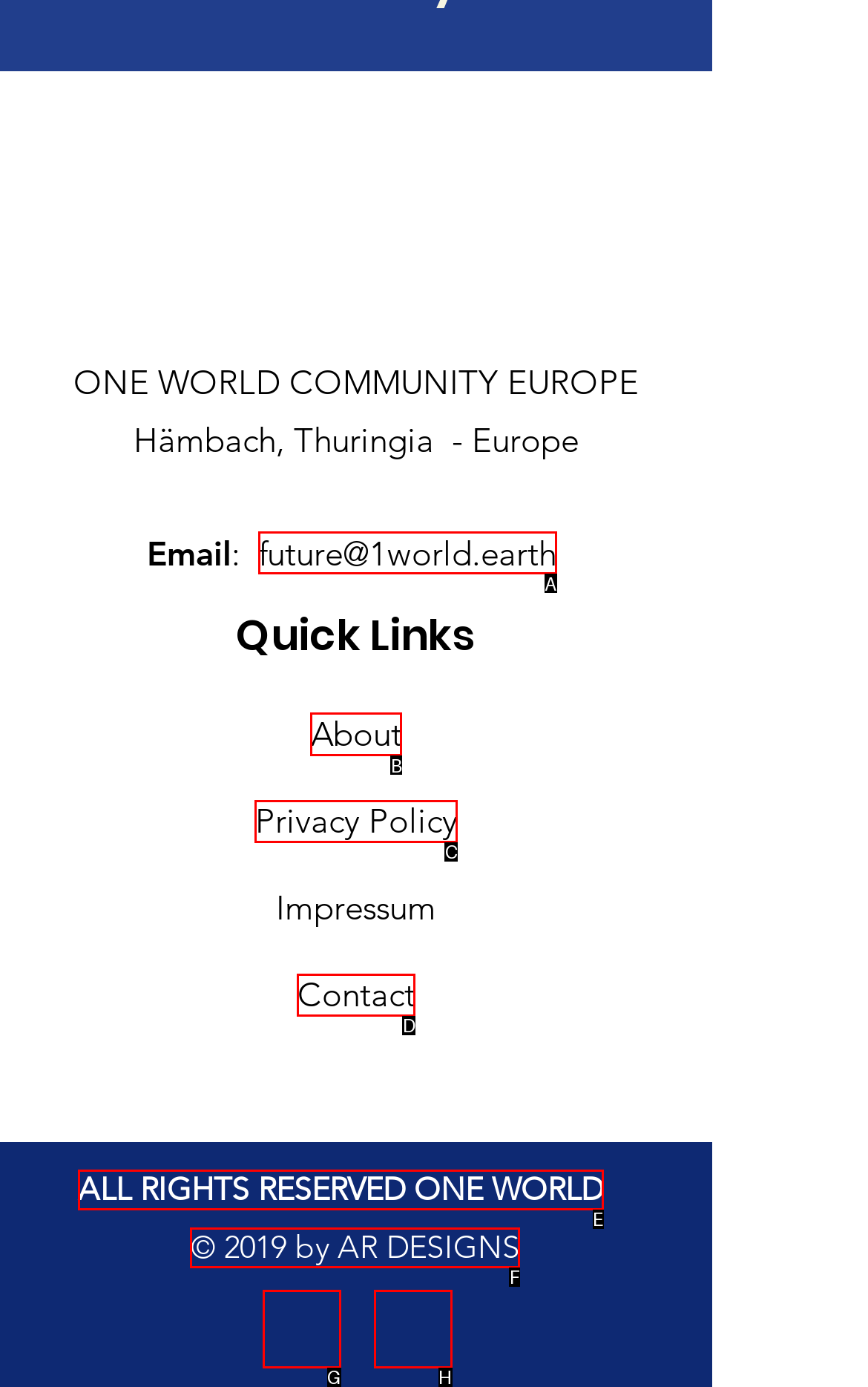Which option should you click on to fulfill this task: View the about page? Answer with the letter of the correct choice.

B